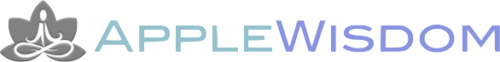Carefully observe the image and respond to the question with a detailed answer:
What is the mission of AppleWisdom?

The mission of AppleWisdom is inferred from the caption, which states that the company's mission is to empower clients through expert consulting in Apple technologies, ensuring an approachable and professional presence in the field.